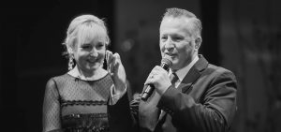Answer this question using a single word or a brief phrase:
What is the dominant color scheme of the image?

Black and white